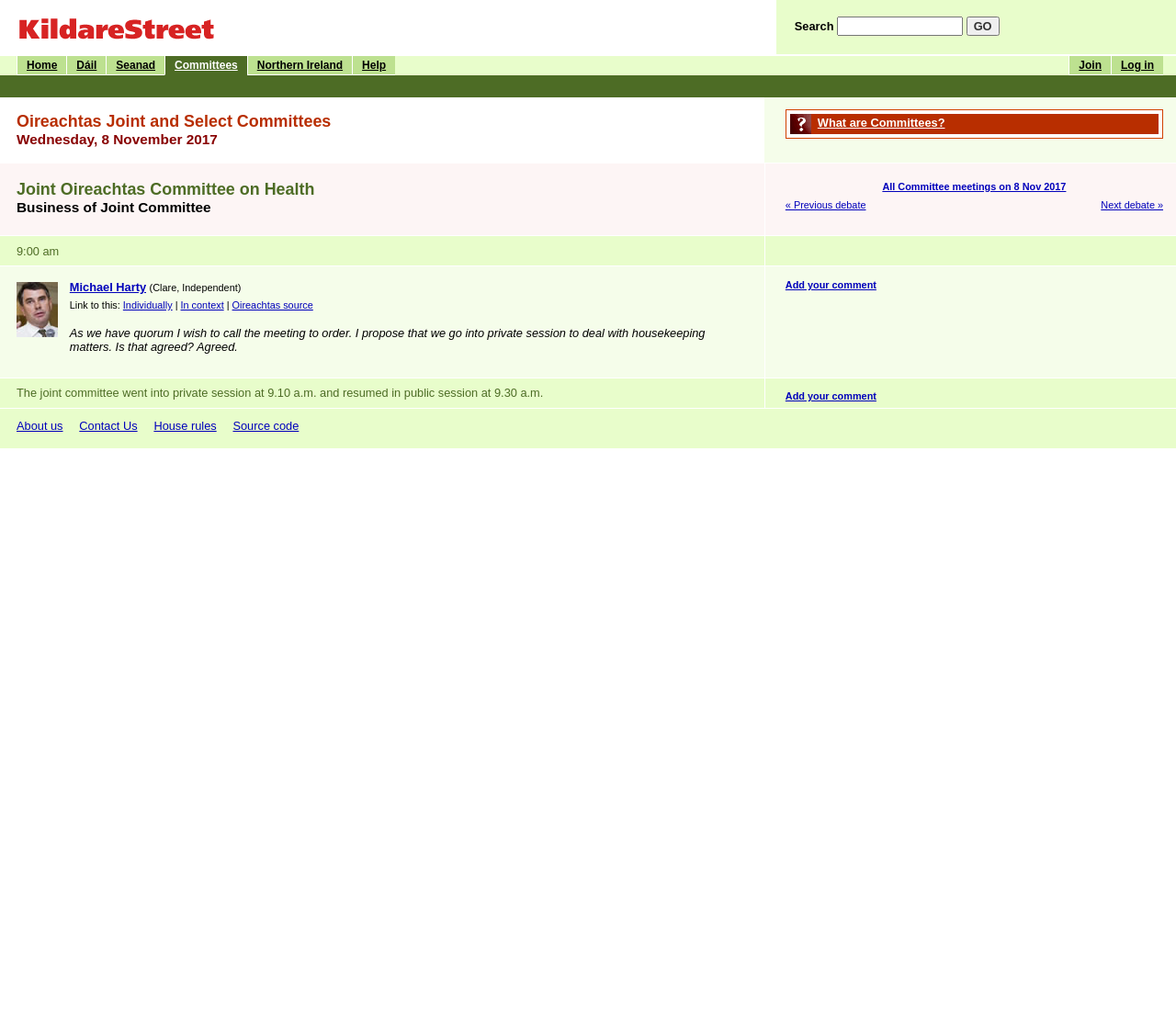Specify the bounding box coordinates of the area to click in order to execute this command: 'Click on the GO button'. The coordinates should consist of four float numbers ranging from 0 to 1, and should be formatted as [left, top, right, bottom].

[0.822, 0.016, 0.85, 0.035]